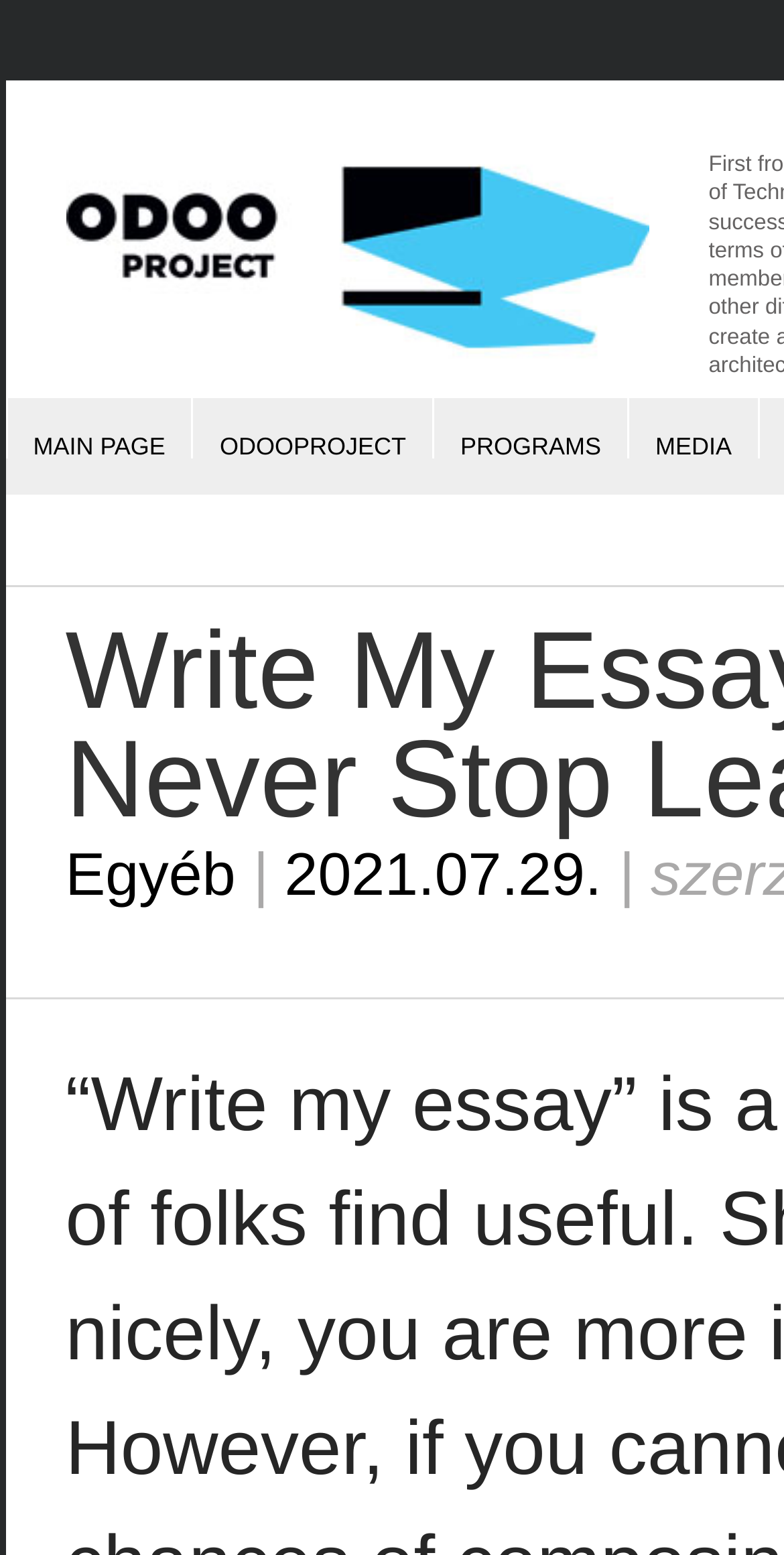What is the date mentioned on the webpage? Observe the screenshot and provide a one-word or short phrase answer.

2021.07.29